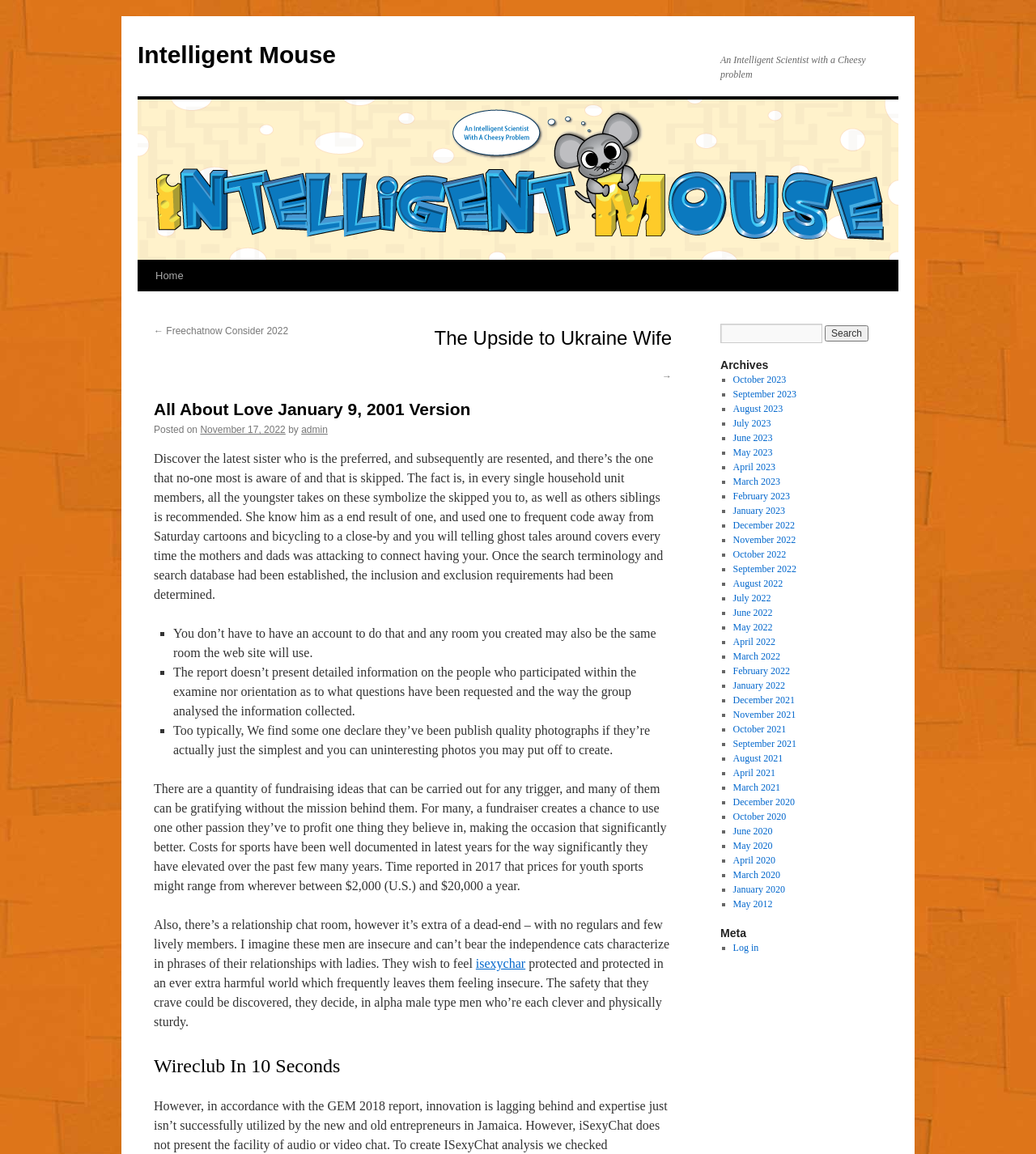Please give the bounding box coordinates of the area that should be clicked to fulfill the following instruction: "View the 'Archives'". The coordinates should be in the format of four float numbers from 0 to 1, i.e., [left, top, right, bottom].

[0.695, 0.31, 0.852, 0.323]